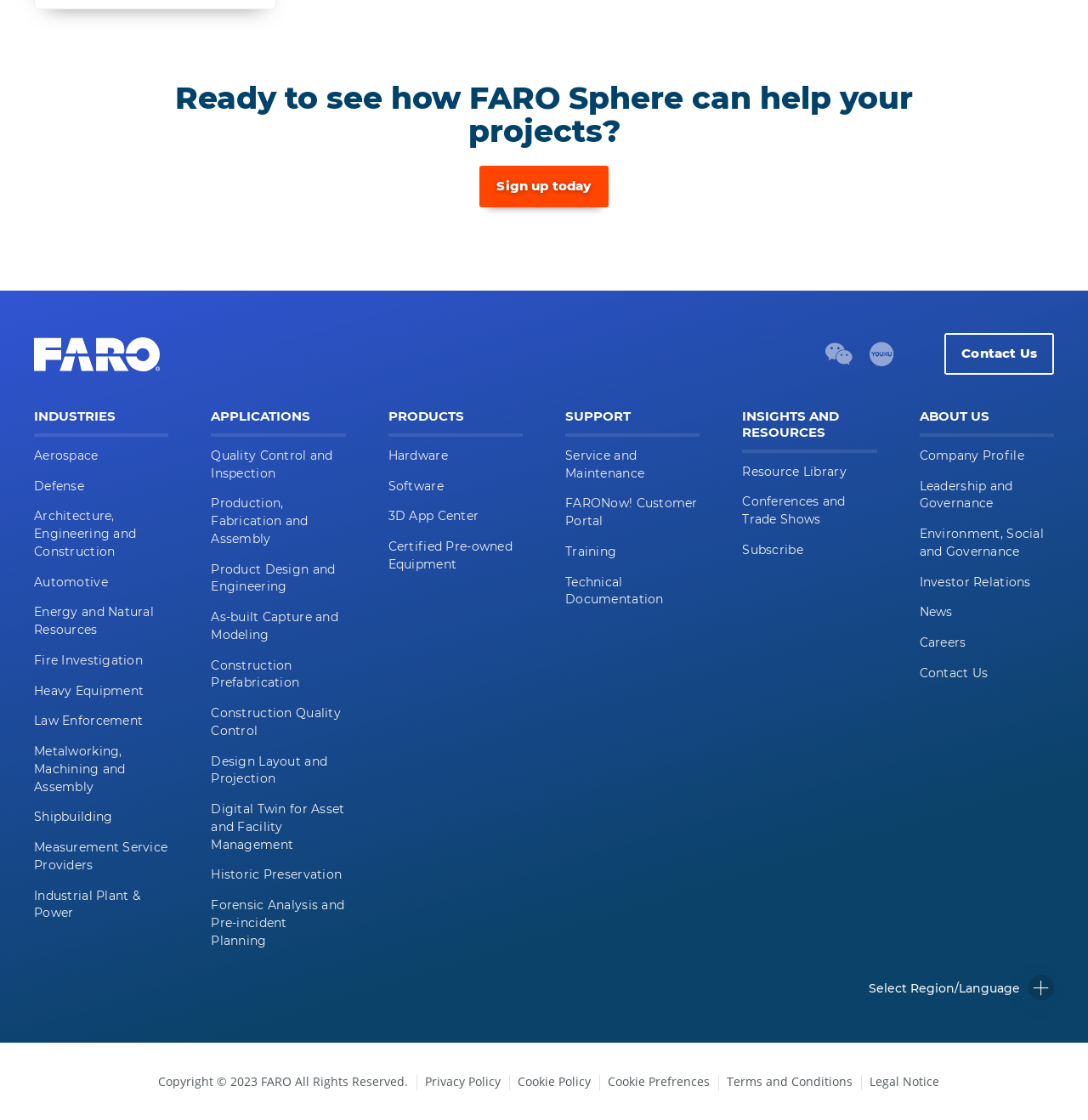Bounding box coordinates must be specified in the format (top-left x, top-left y, bottom-right x, bottom-right y). All values should be floating point numbers between 0 and 1. What are the bounding box coordinates of the UI element described as: Contact Us

[0.868, 0.298, 0.969, 0.335]